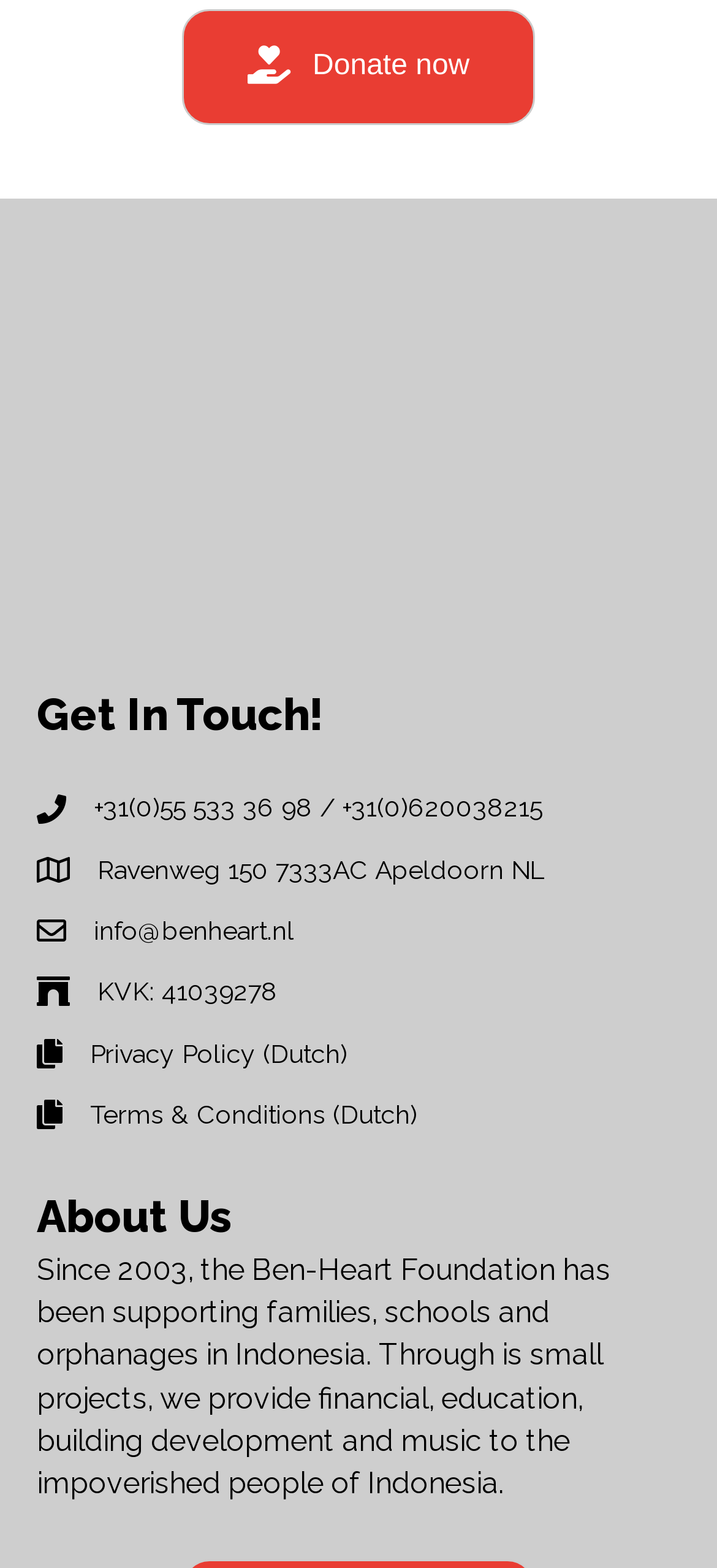Respond concisely with one word or phrase to the following query:
What type of projects does the foundation support?

Small projects